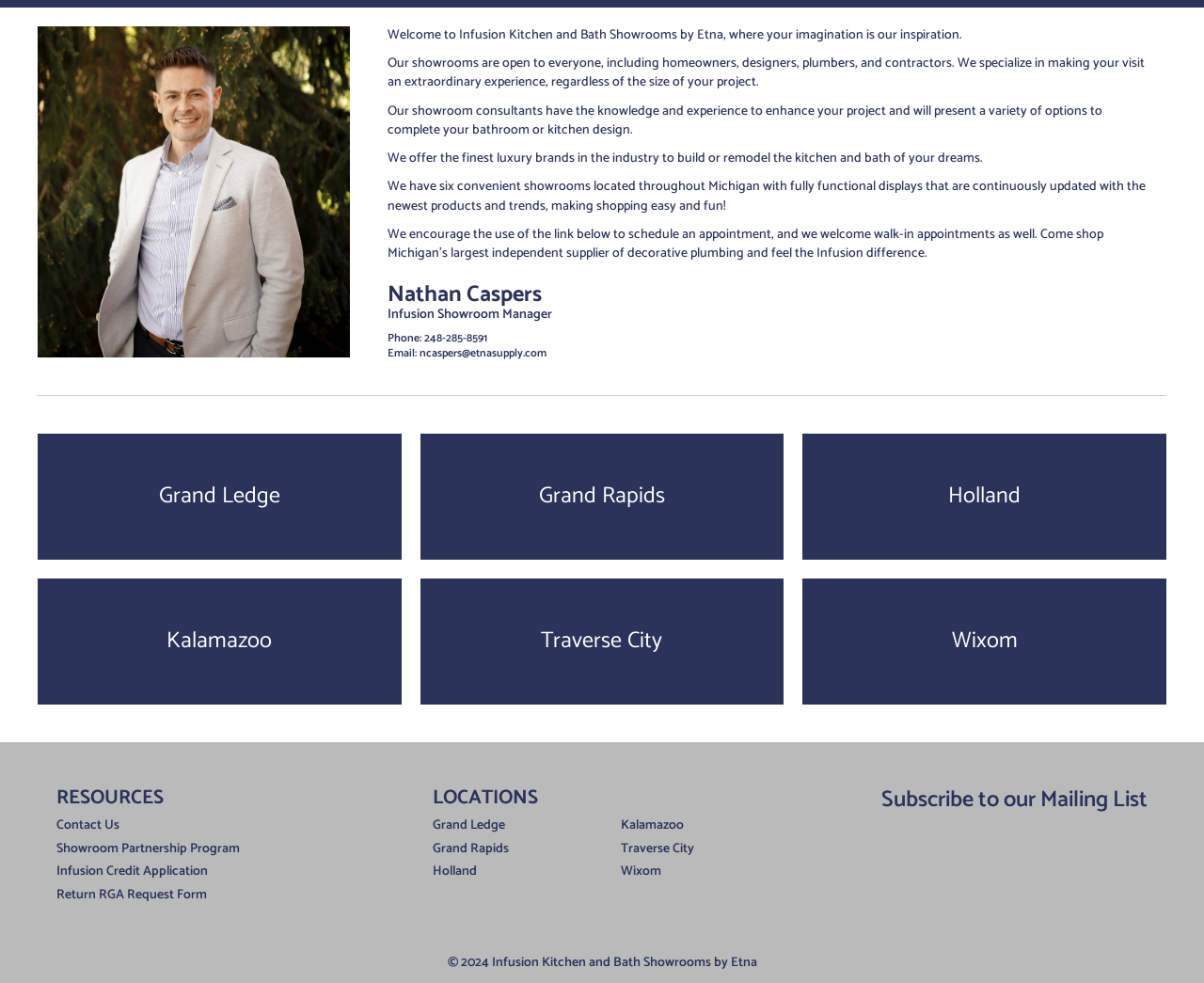Please provide the bounding box coordinates in the format (top-left x, top-left y, bottom-right x, bottom-right y). Remember, all values are floating point numbers between 0 and 1. What is the bounding box coordinate of the region described as: LiteSpeed Web Server

None